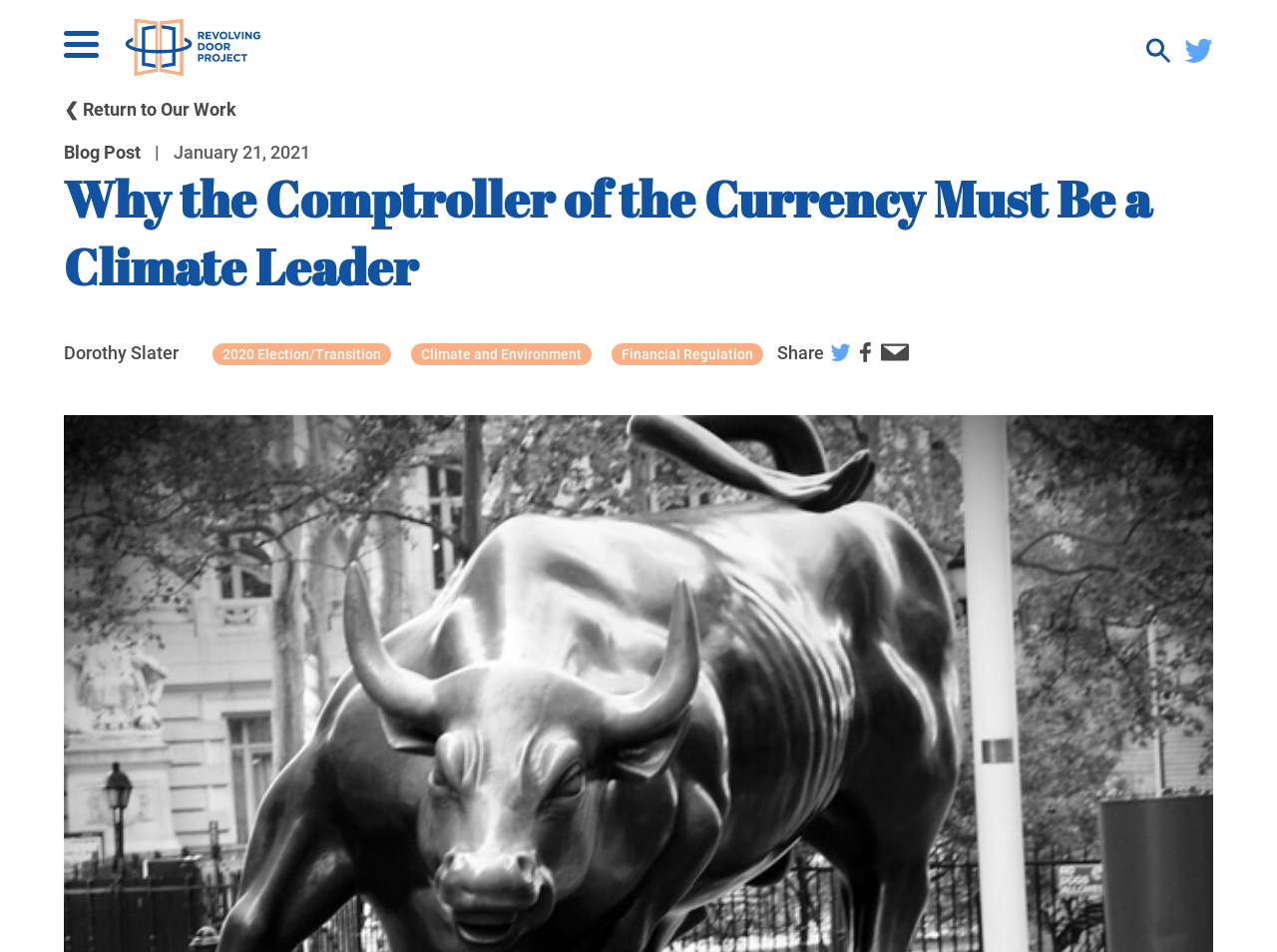Could you find the bounding box coordinates of the clickable area to complete this instruction: "Share this article"?

[0.609, 0.36, 0.648, 0.382]